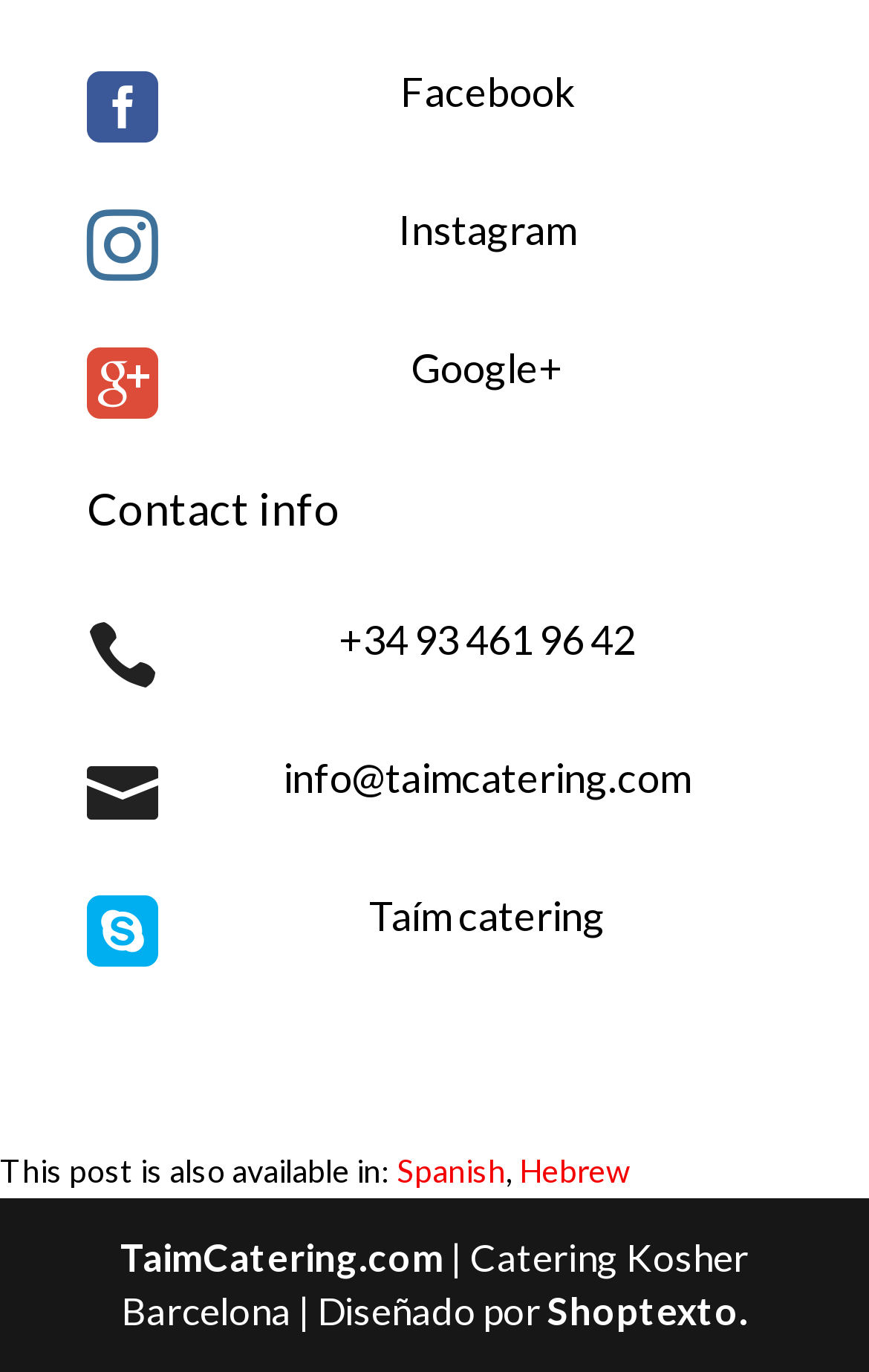What is the email address listed?
Please use the image to provide a one-word or short phrase answer.

info@taimcatering.com